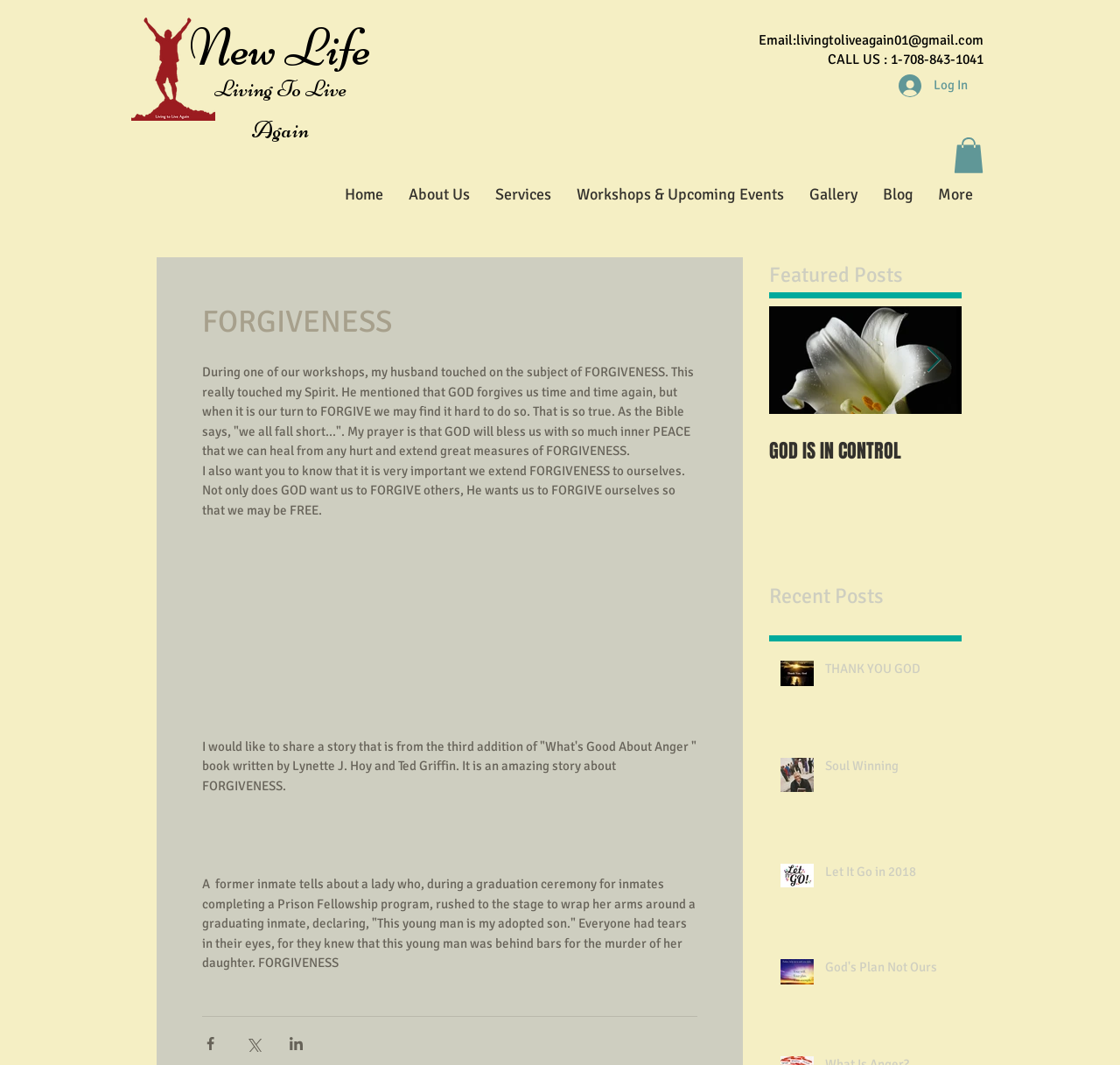What is the topic of the article?
Examine the screenshot and reply with a single word or phrase.

Forgiveness